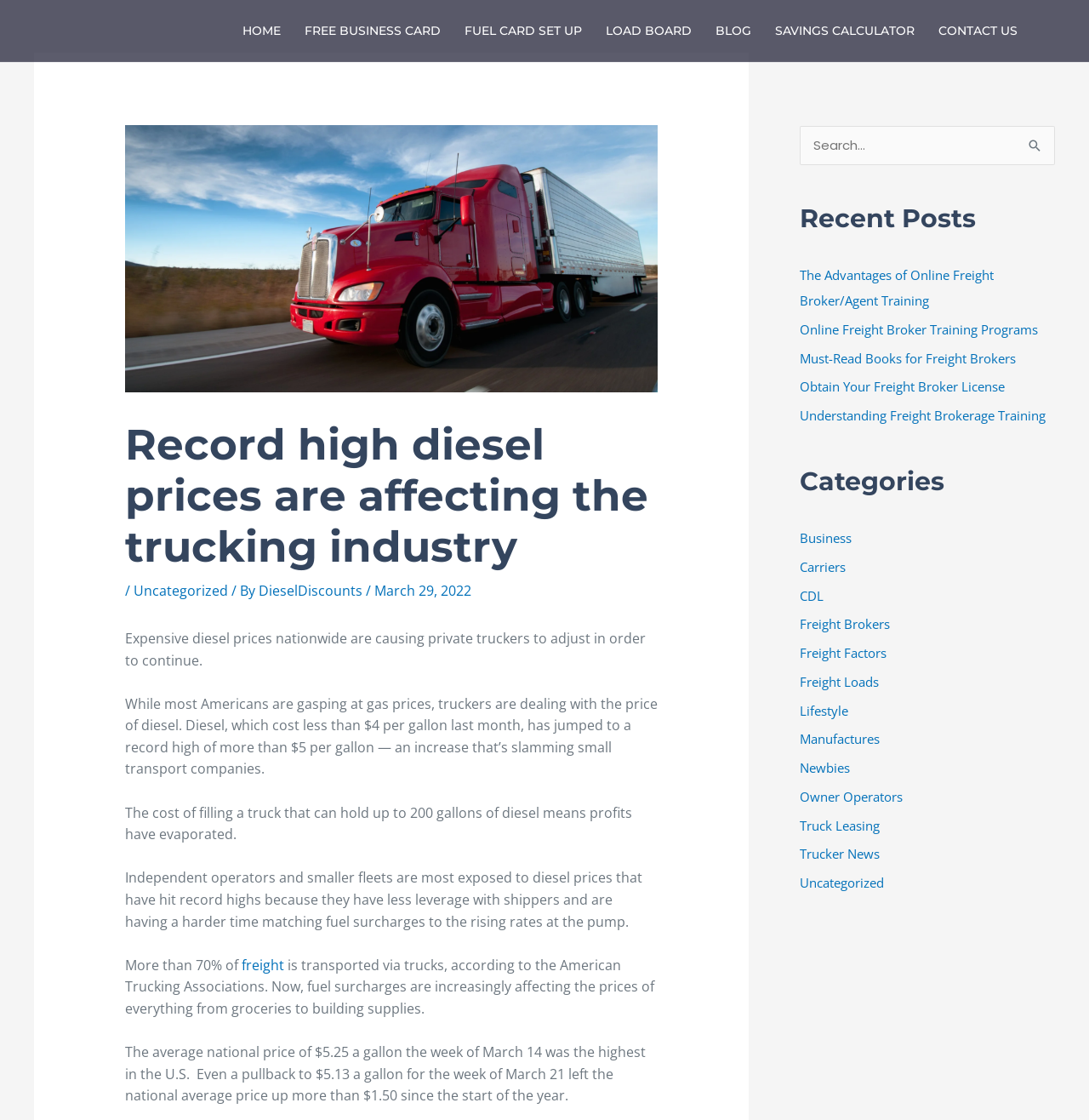Use the information in the screenshot to answer the question comprehensively: What percentage of freight is transported via trucks?

According to the article, more than 70% of freight is transported via trucks, as stated by the American Trucking Associations.